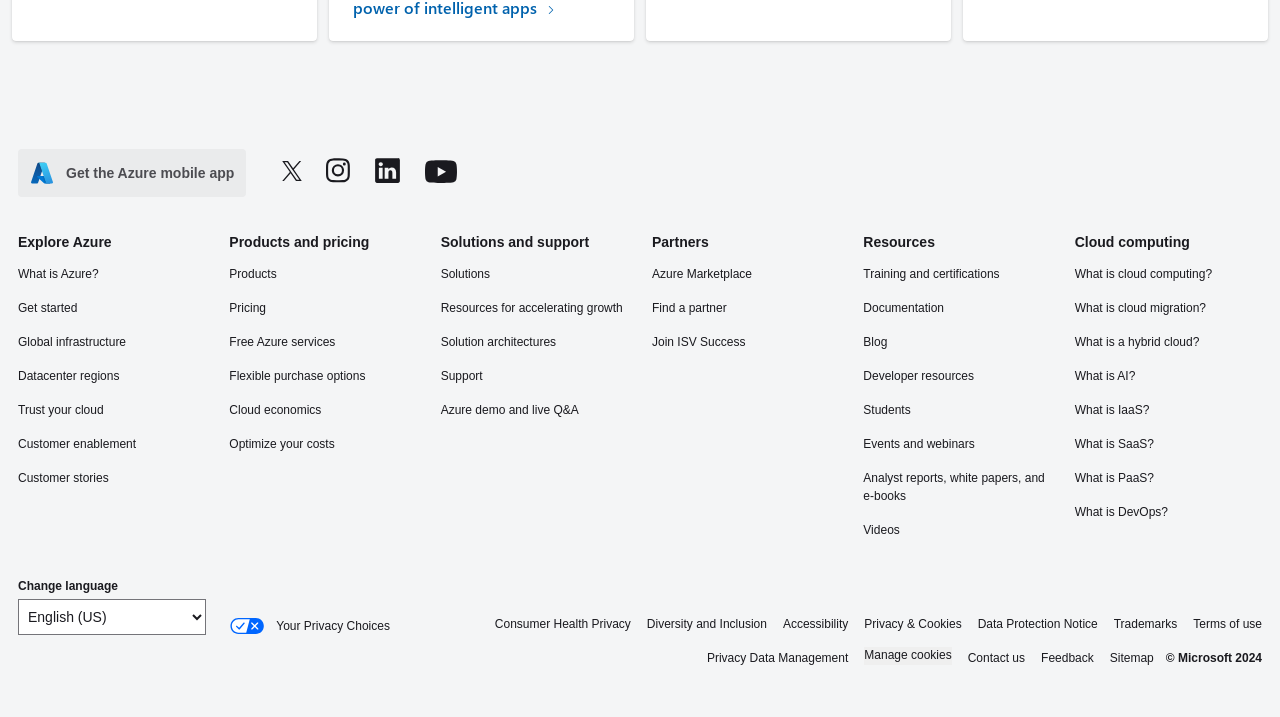Pinpoint the bounding box coordinates of the clickable element needed to complete the instruction: "Get started with Azure". The coordinates should be provided as four float numbers between 0 and 1: [left, top, right, bottom].

[0.014, 0.415, 0.16, 0.445]